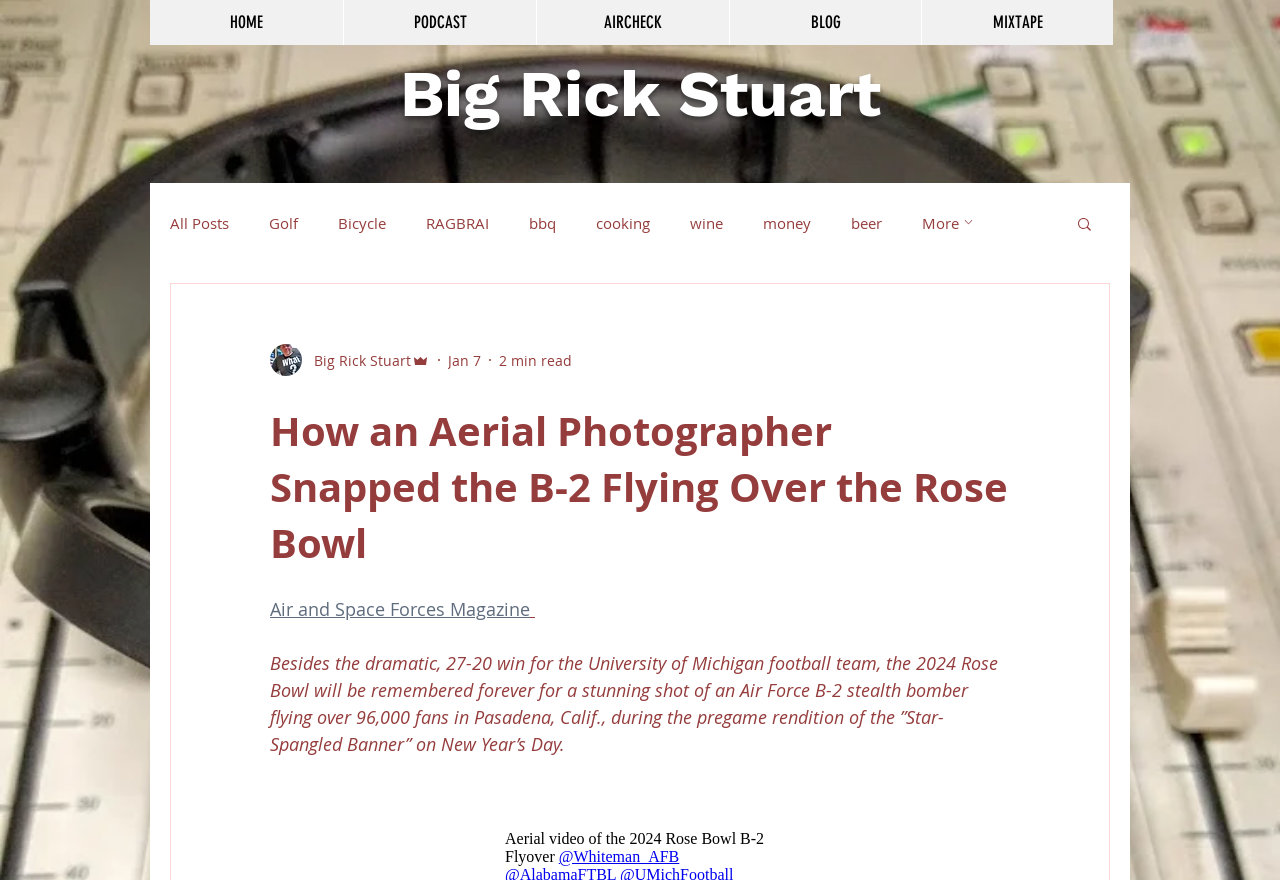Please provide the main heading of the webpage content.

How an Aerial Photographer Snapped the B-2 Flying Over the Rose Bowl